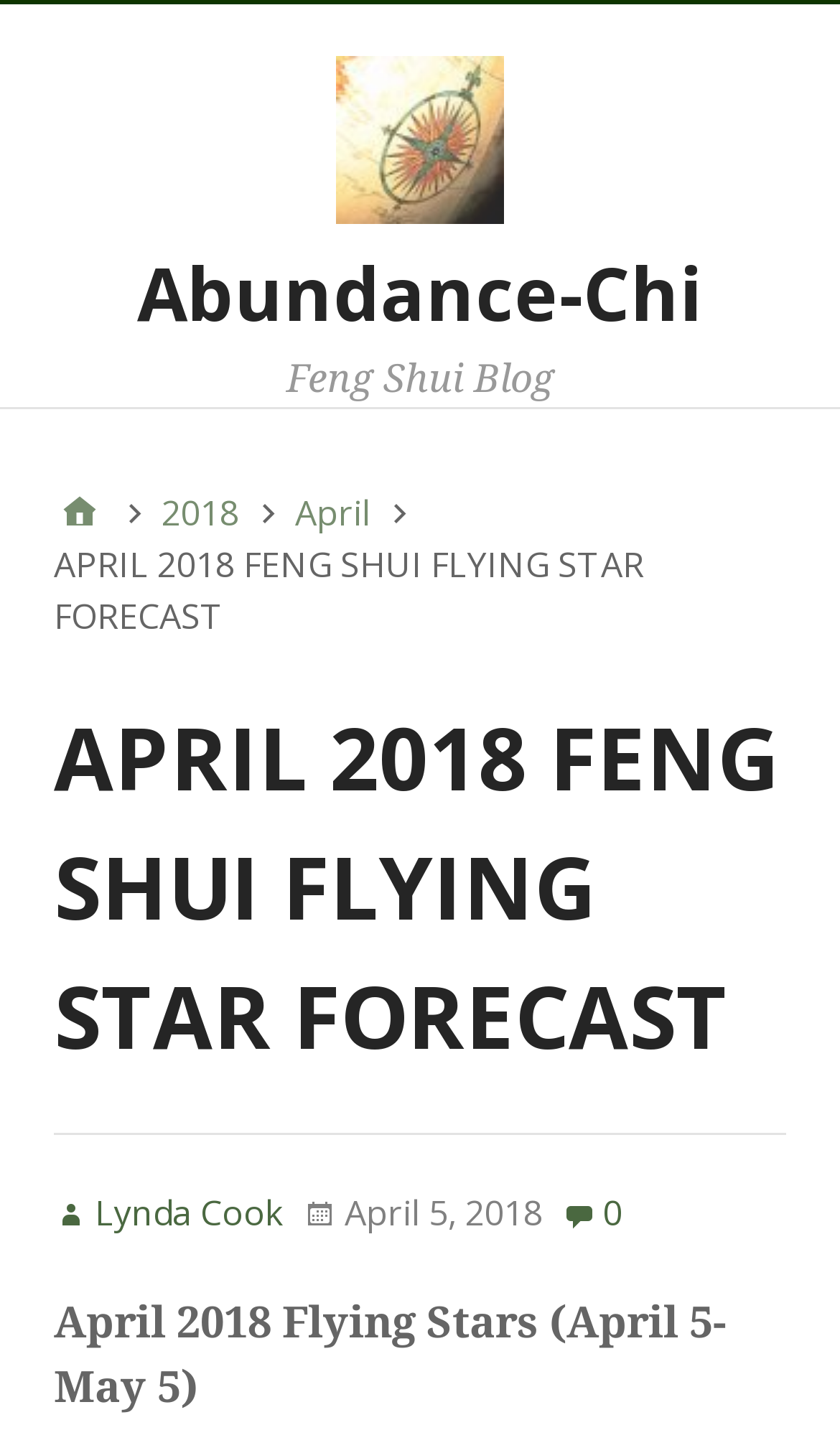Who is the author of the article?
Based on the screenshot, answer the question with a single word or phrase.

Lynda Cook